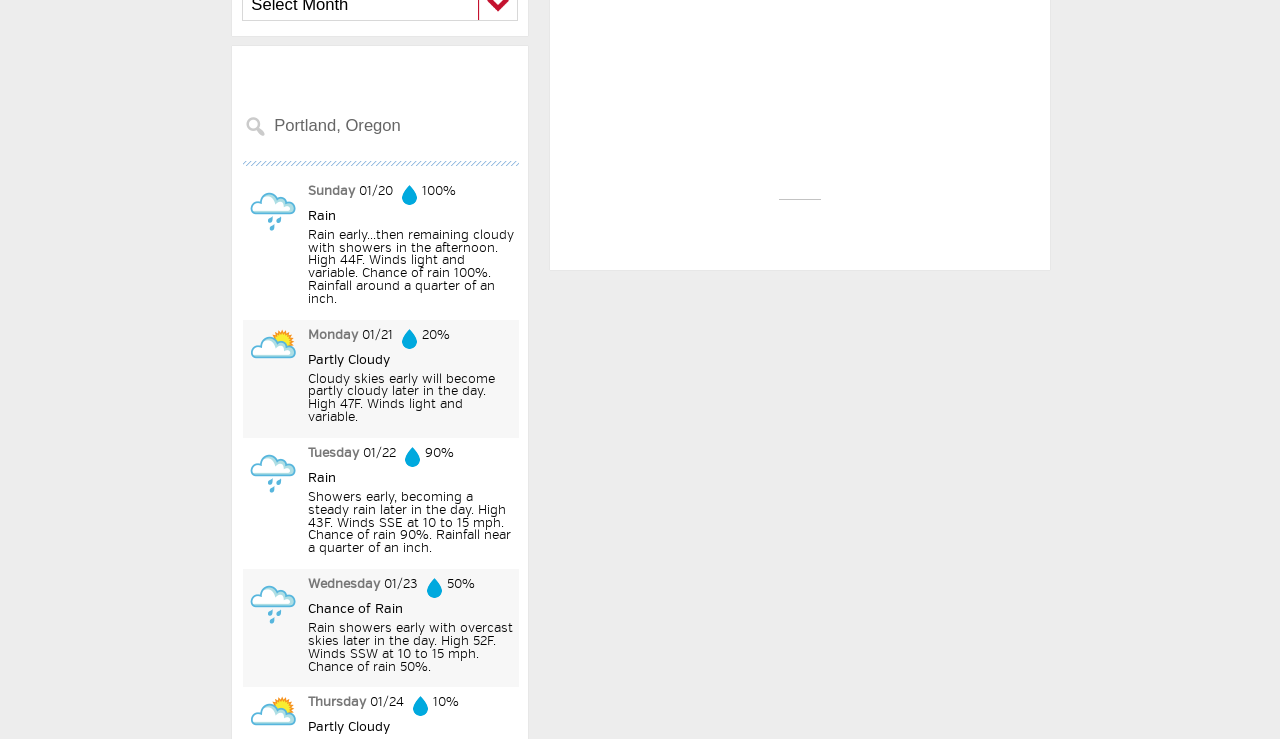Given the element description: "Boca Raton", predict the bounding box coordinates of this UI element. The coordinates must be four float numbers between 0 and 1, given as [left, top, right, bottom].

None